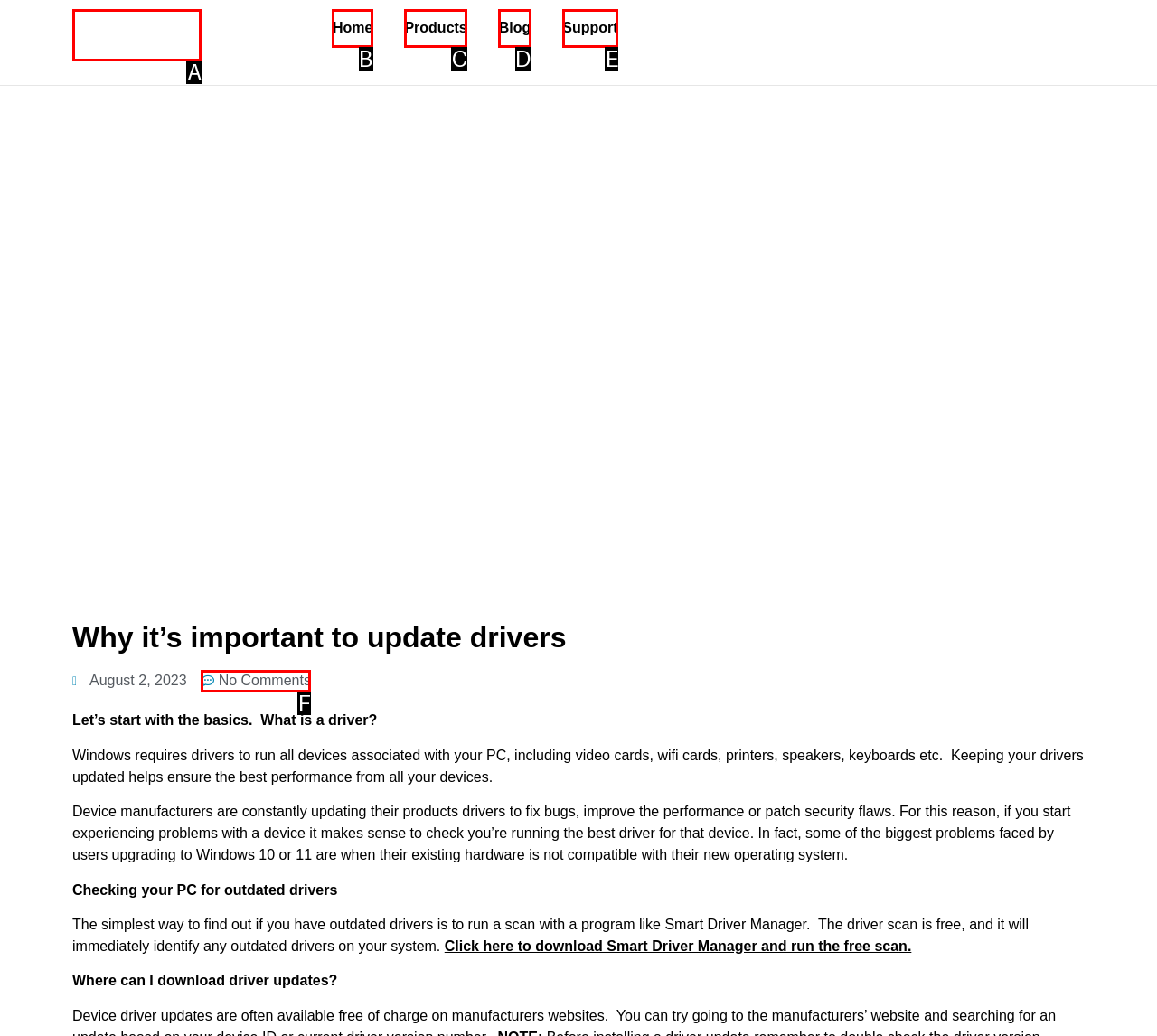Find the option that best fits the description: Blog. Answer with the letter of the option.

D